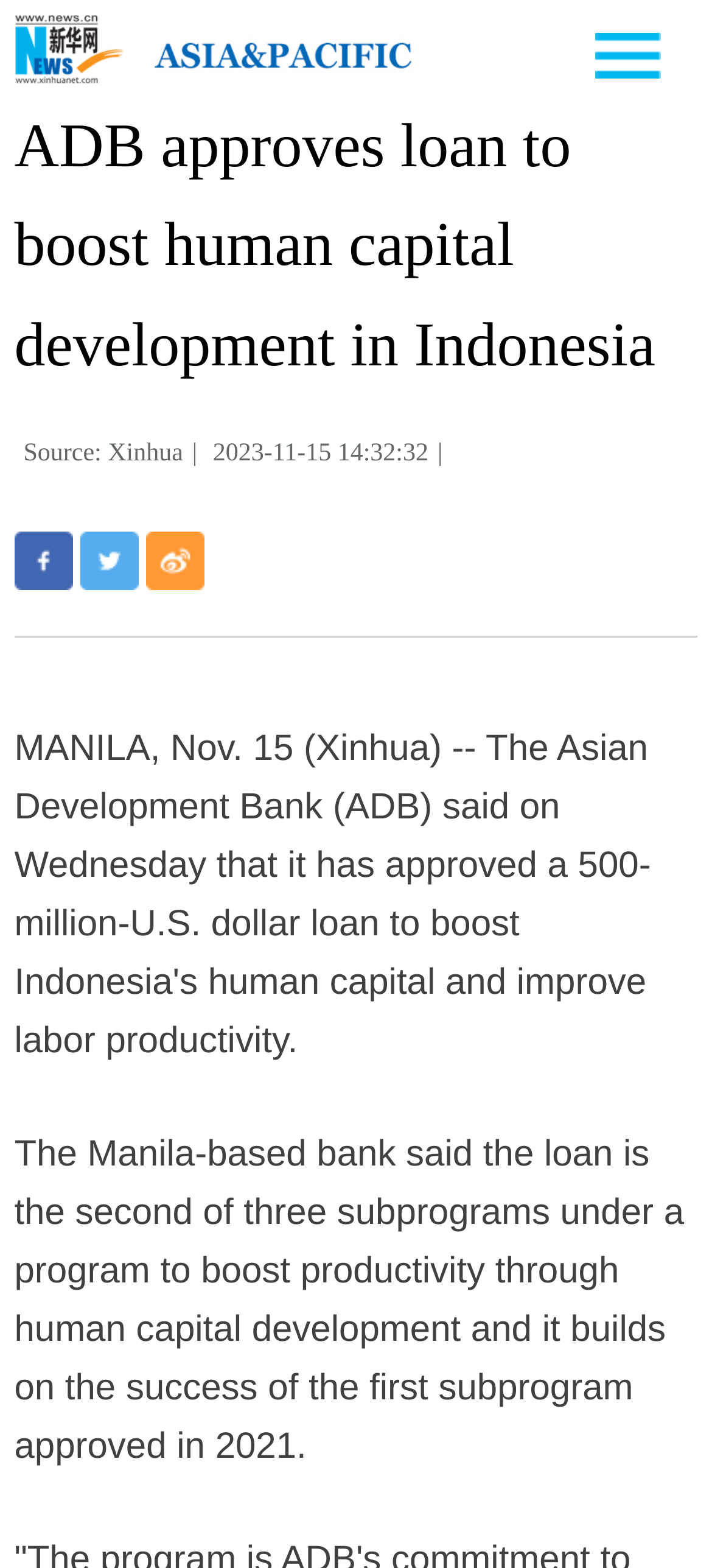Please answer the following question as detailed as possible based on the image: 
How many sharing options are available?

I counted the number of link elements that allow users to share the article on social media platforms, and I found three options: Facebook, Twitter, and 新浪微博.